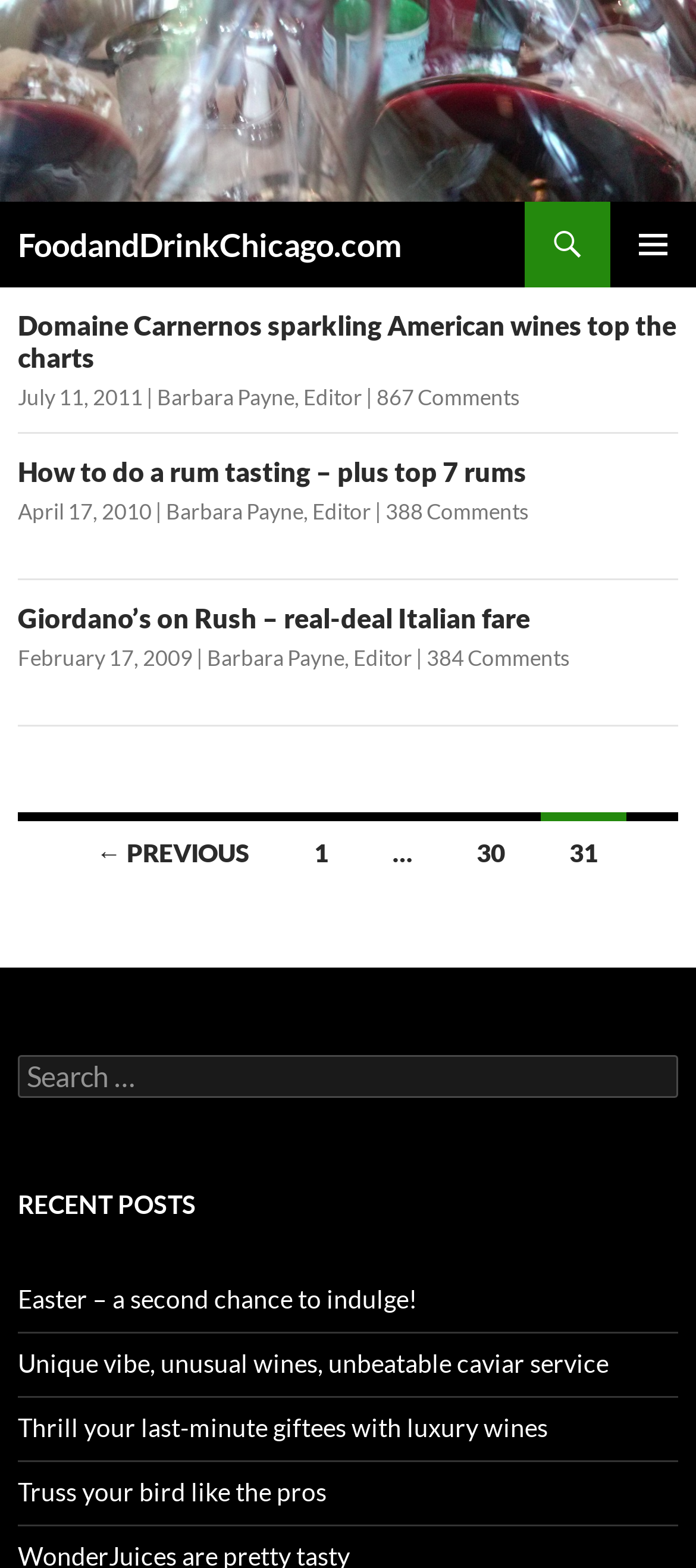Can you show the bounding box coordinates of the region to click on to complete the task described in the instruction: "Read the article about Domaine Carnernos sparkling American wines"?

[0.026, 0.197, 0.972, 0.238]